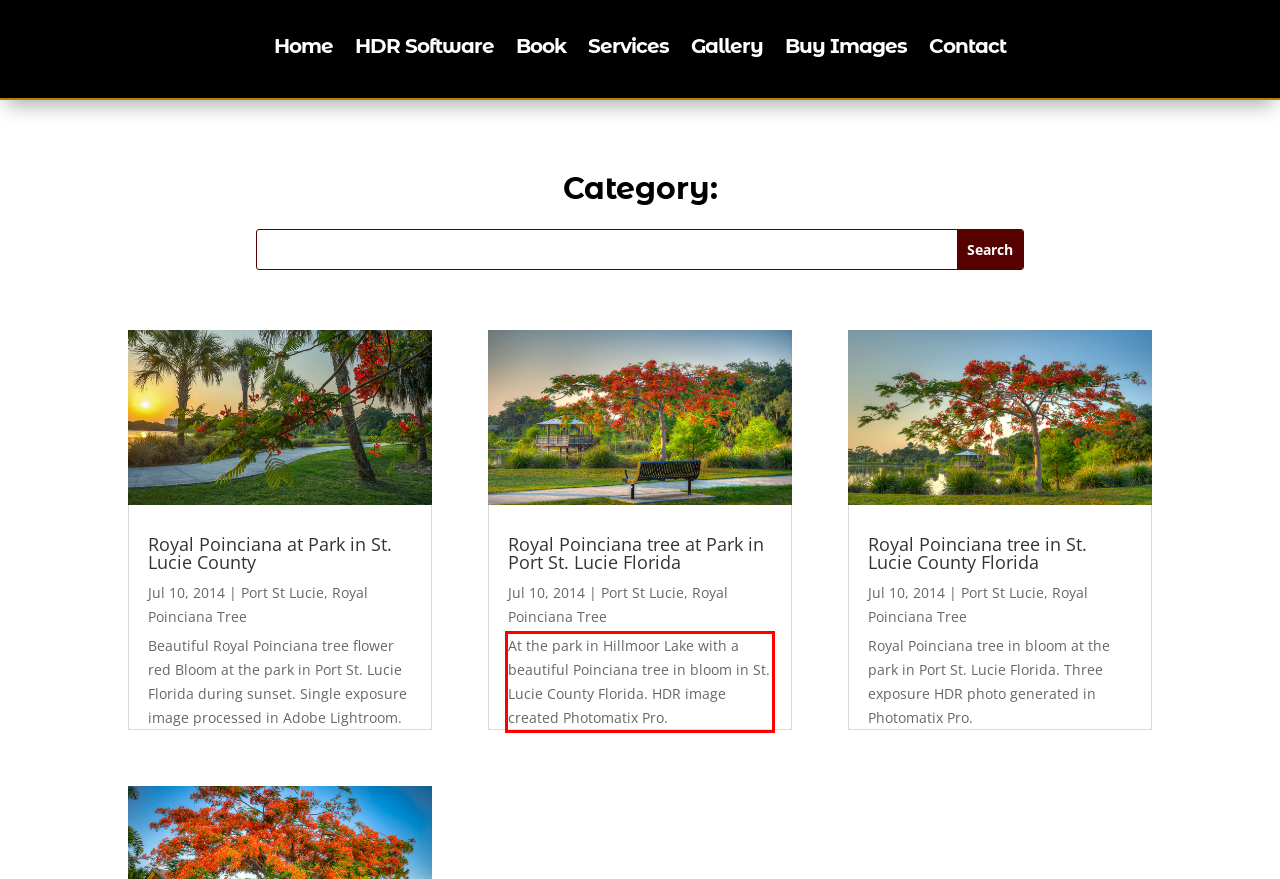Please perform OCR on the UI element surrounded by the red bounding box in the given webpage screenshot and extract its text content.

At the park in Hillmoor Lake with a beautiful Poinciana tree in bloom in St. Lucie County Florida. HDR image created Photomatix Pro.